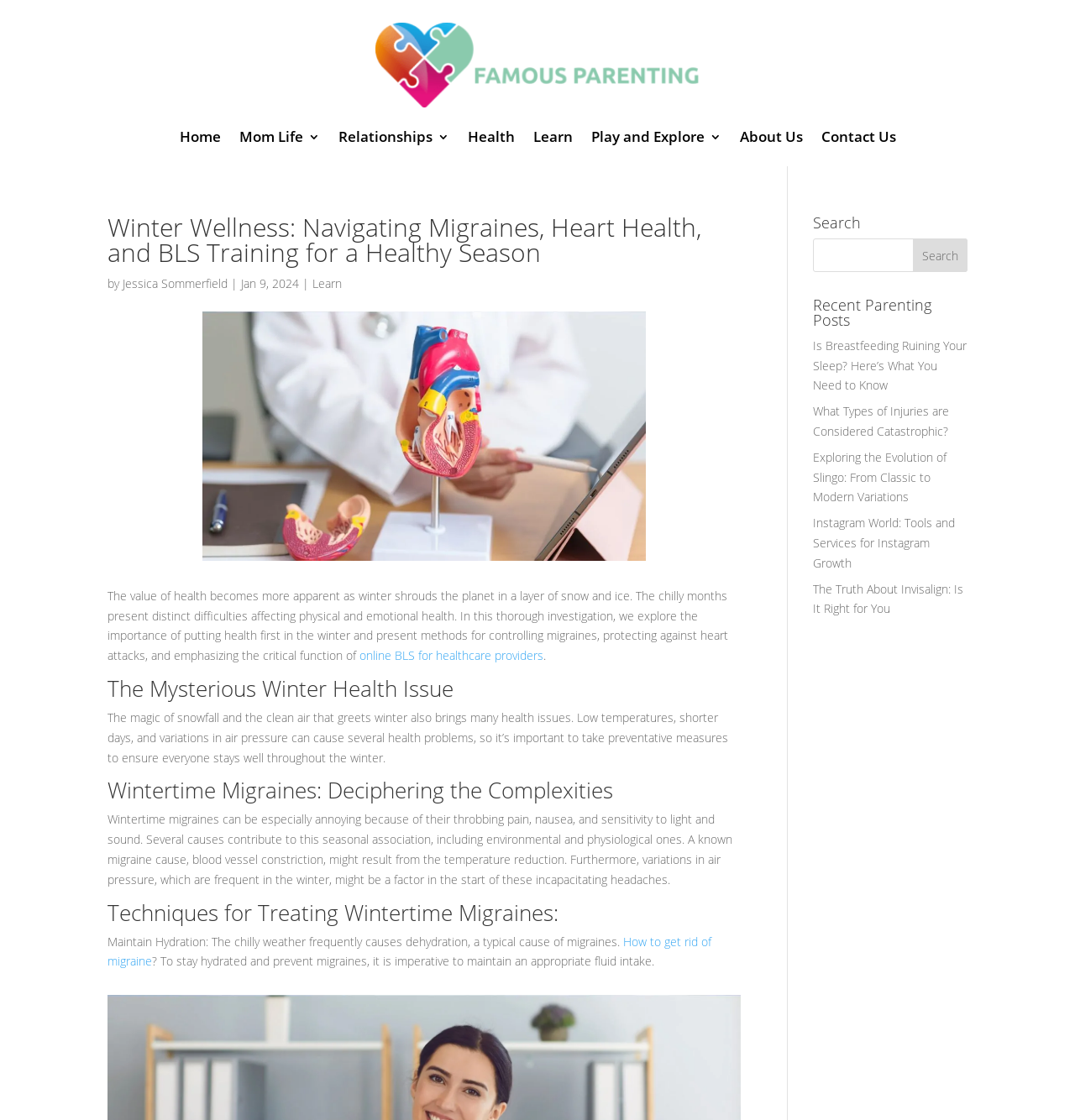For the element described, predict the bounding box coordinates as (top-left x, top-left y, bottom-right x, bottom-right y). All values should be between 0 and 1. Element description: Training

None